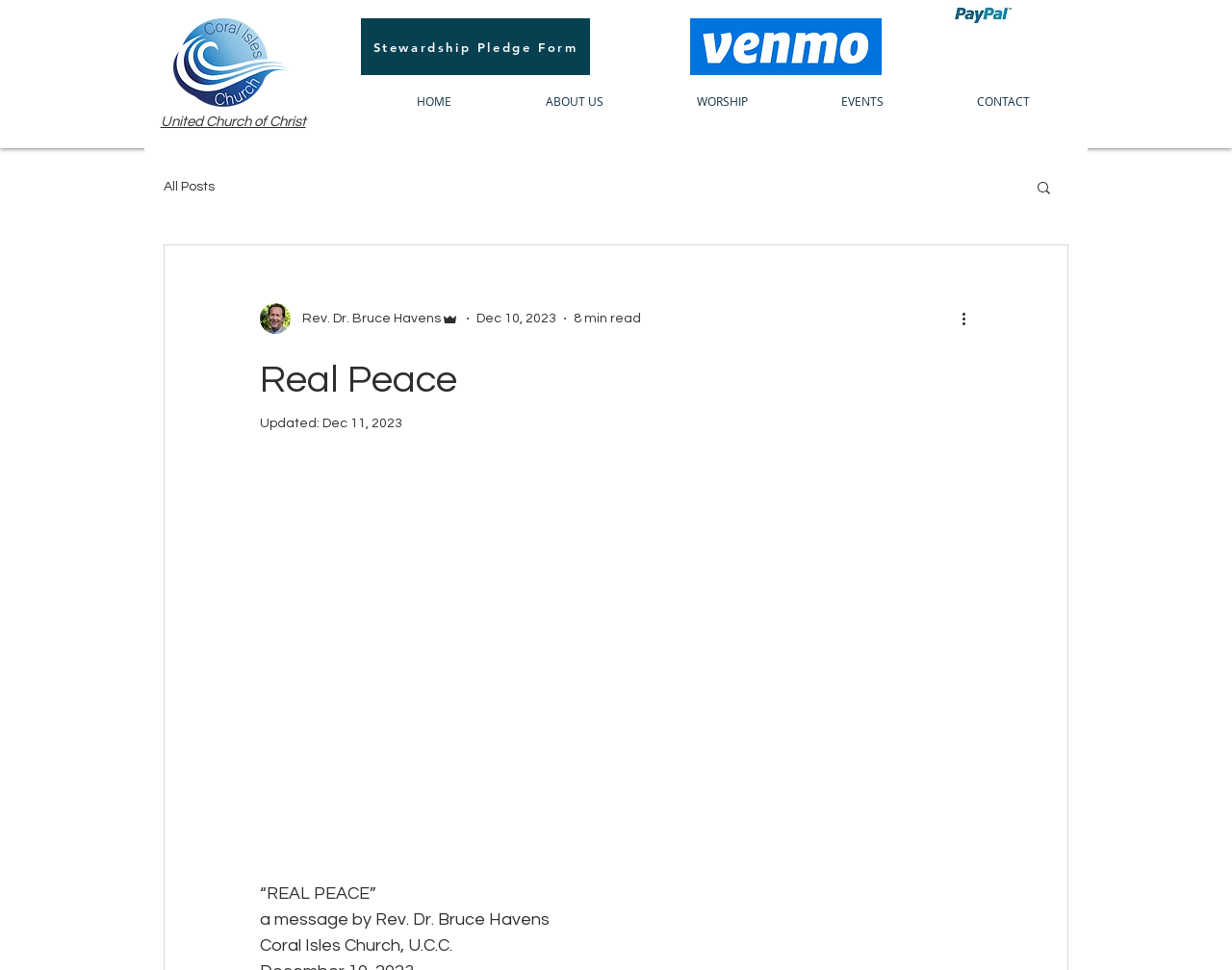Locate the bounding box coordinates of the element to click to perform the following action: 'Click the Coral Isles logo'. The coordinates should be given as four float values between 0 and 1, in the form of [left, top, right, bottom].

[0.141, 0.019, 0.235, 0.112]